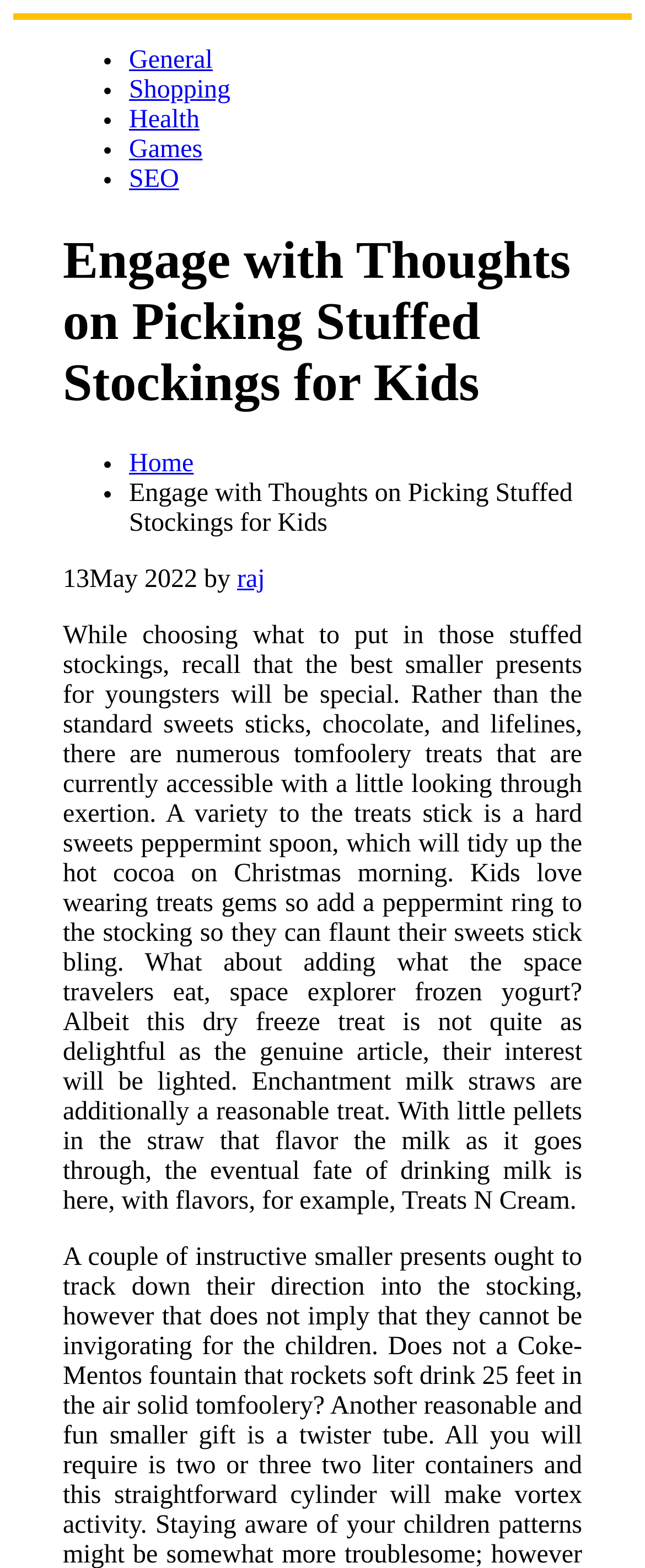Please specify the bounding box coordinates for the clickable region that will help you carry out the instruction: "Read the article 'Engage with Thoughts on Picking Stuffed Stockings for Kids'".

[0.097, 0.396, 0.903, 0.775]